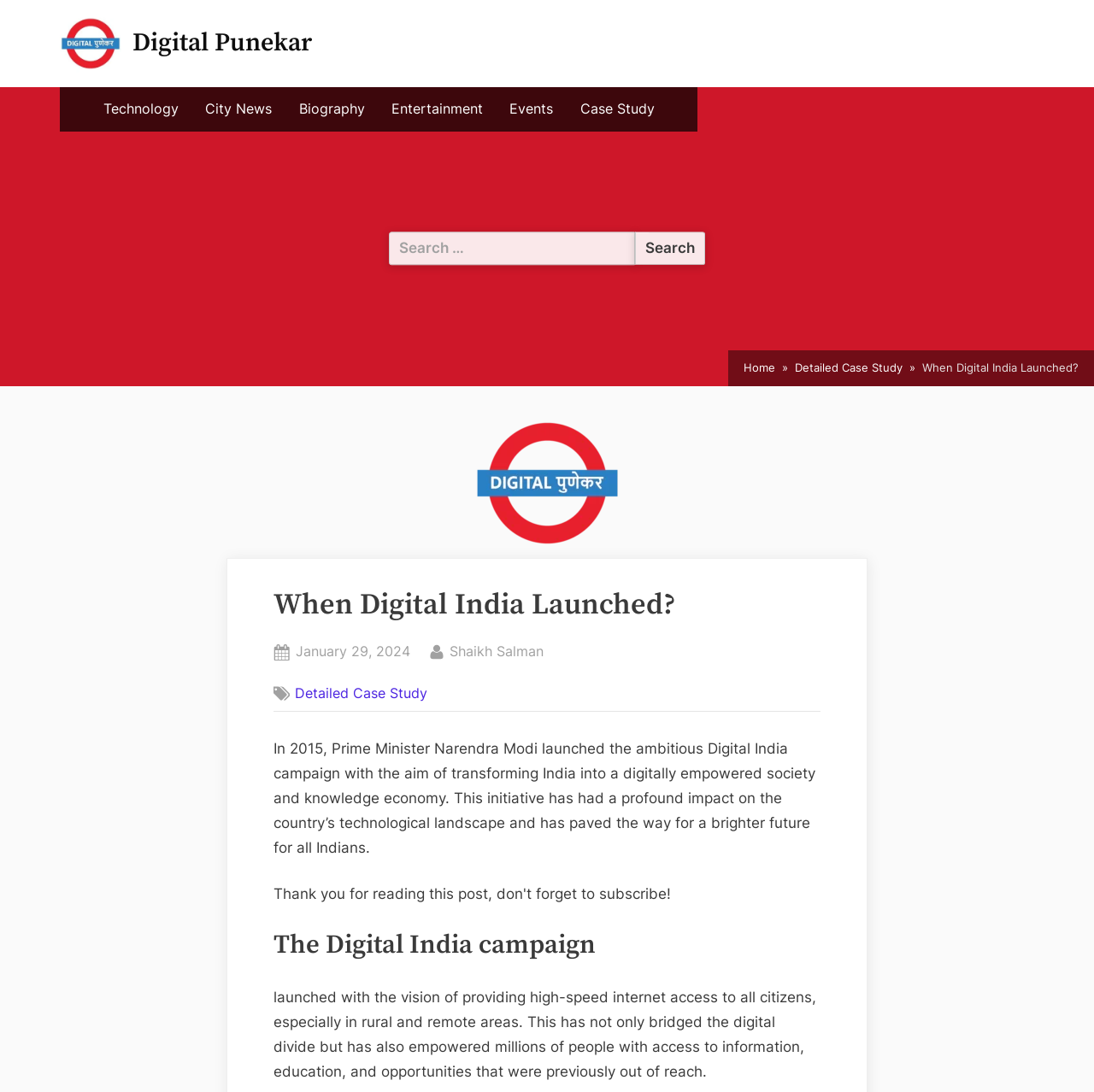Provide an in-depth description of the elements and layout of the webpage.

The webpage is about the impact of Digital India and Prime Minister Narendra Modi's vision for the nation's technological future. At the top left, there is a link to "Digital Punekar" accompanied by an image, and another similar link is located to its right. Below these links, a navigation menu labeled "Primary Menu" spans across the top of the page, containing links to various categories such as "Technology", "City News", "Biography", "Entertainment", "Events", and "Case Study".

On the right side of the page, there is a search bar with a "Search" button. Above the search bar, a navigation menu labeled "Breadcrumbs" contains links to "Home" and "Detailed Case Study". 

The main content of the page starts with a heading "When Digital India Launched?" followed by an image and a subheading. Below this, there is a paragraph of text that describes the launch of the Digital India campaign in 2015 and its impact on the country's technological landscape. The text is divided into two sections, with a heading "The Digital India campaign" separating them. The second section of the text explains the vision behind the campaign, which includes providing high-speed internet access to all citizens, bridging the digital divide, and empowering millions of people with access to information, education, and opportunities.